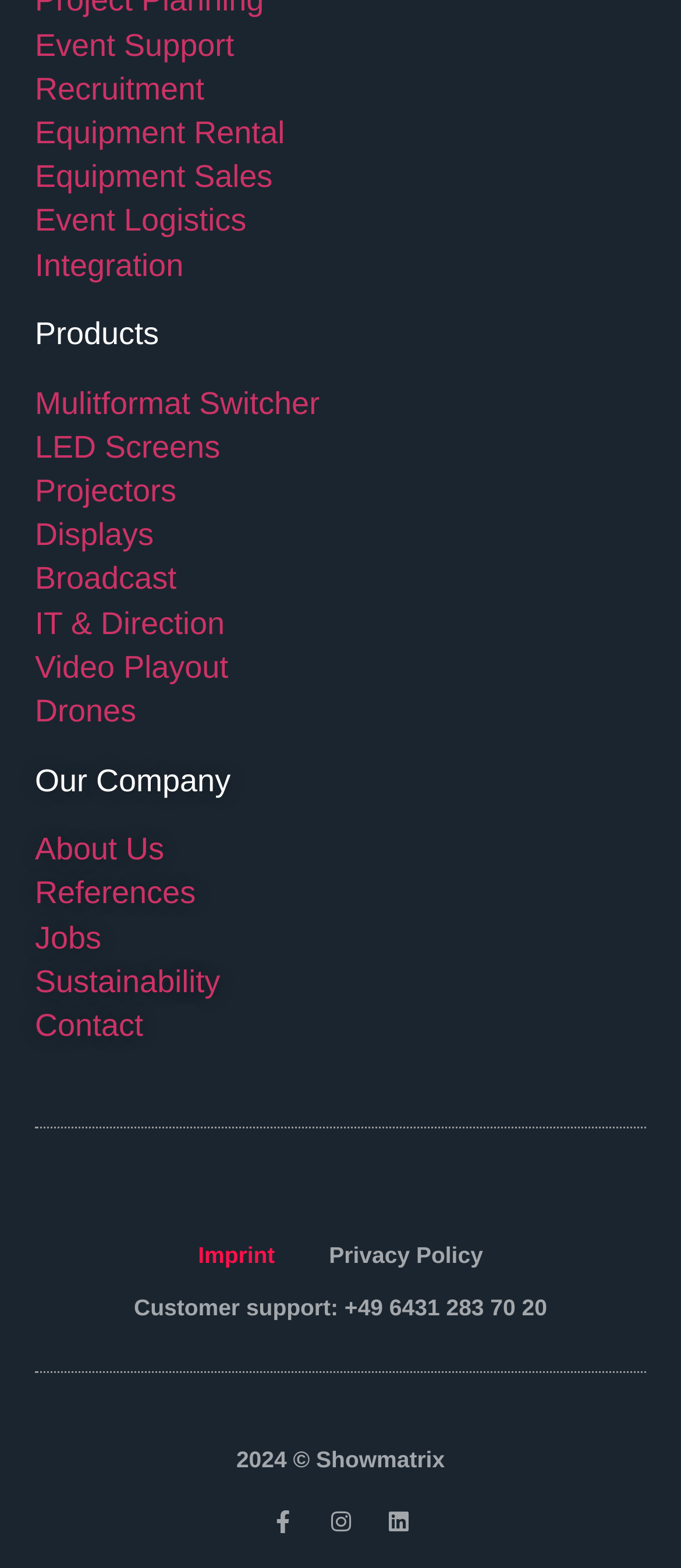What social media platforms does the company have?
From the image, provide a succinct answer in one word or a short phrase.

Facebook, Instagram, Linkedin